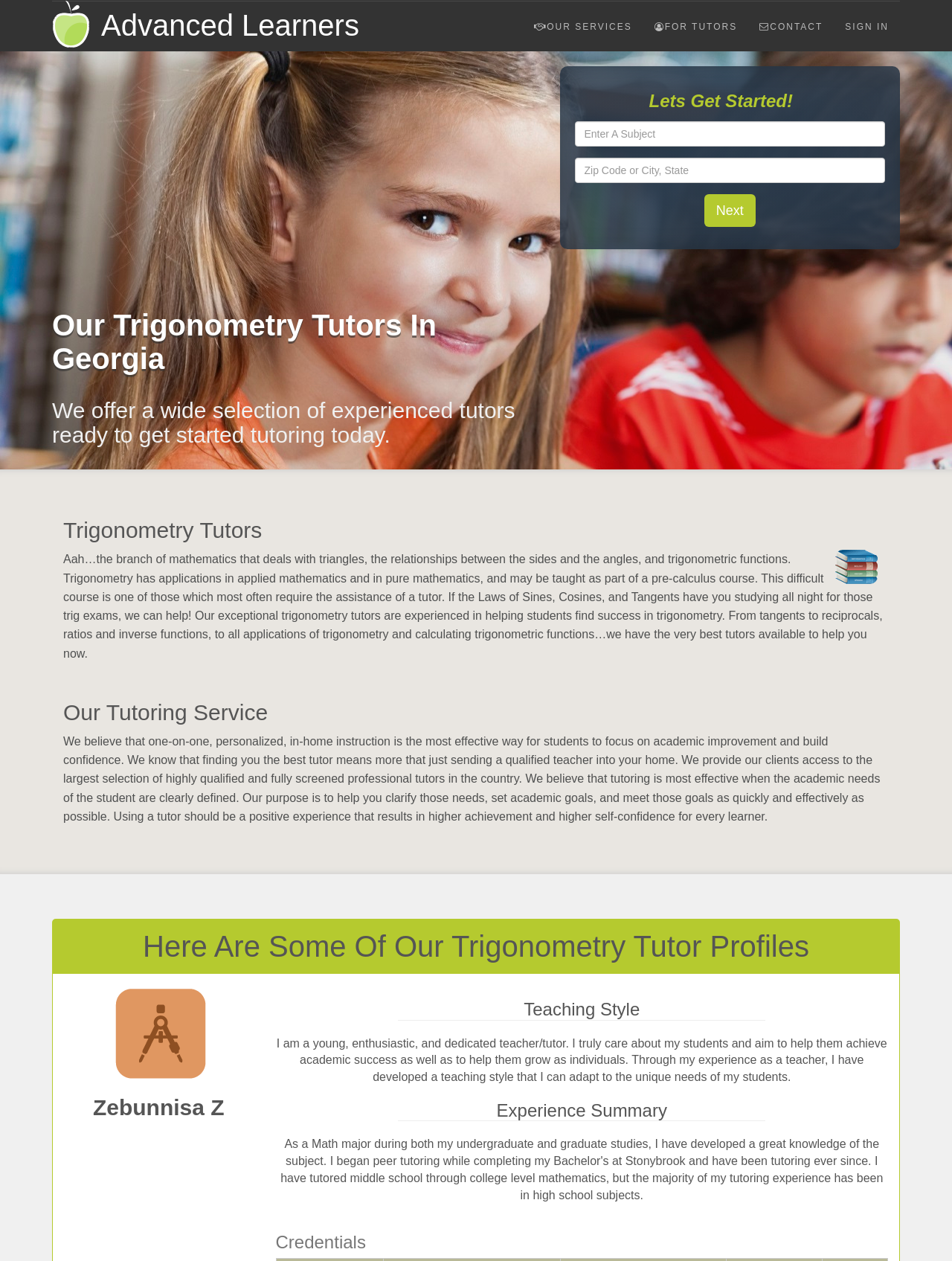Based on the visual content of the image, answer the question thoroughly: What is the main subject of this webpage?

Based on the webpage's content, including the heading 'Our Trigonometry Tutors In Georgia' and the description of trigonometry, it is clear that the main subject of this webpage is trigonometry tutors.